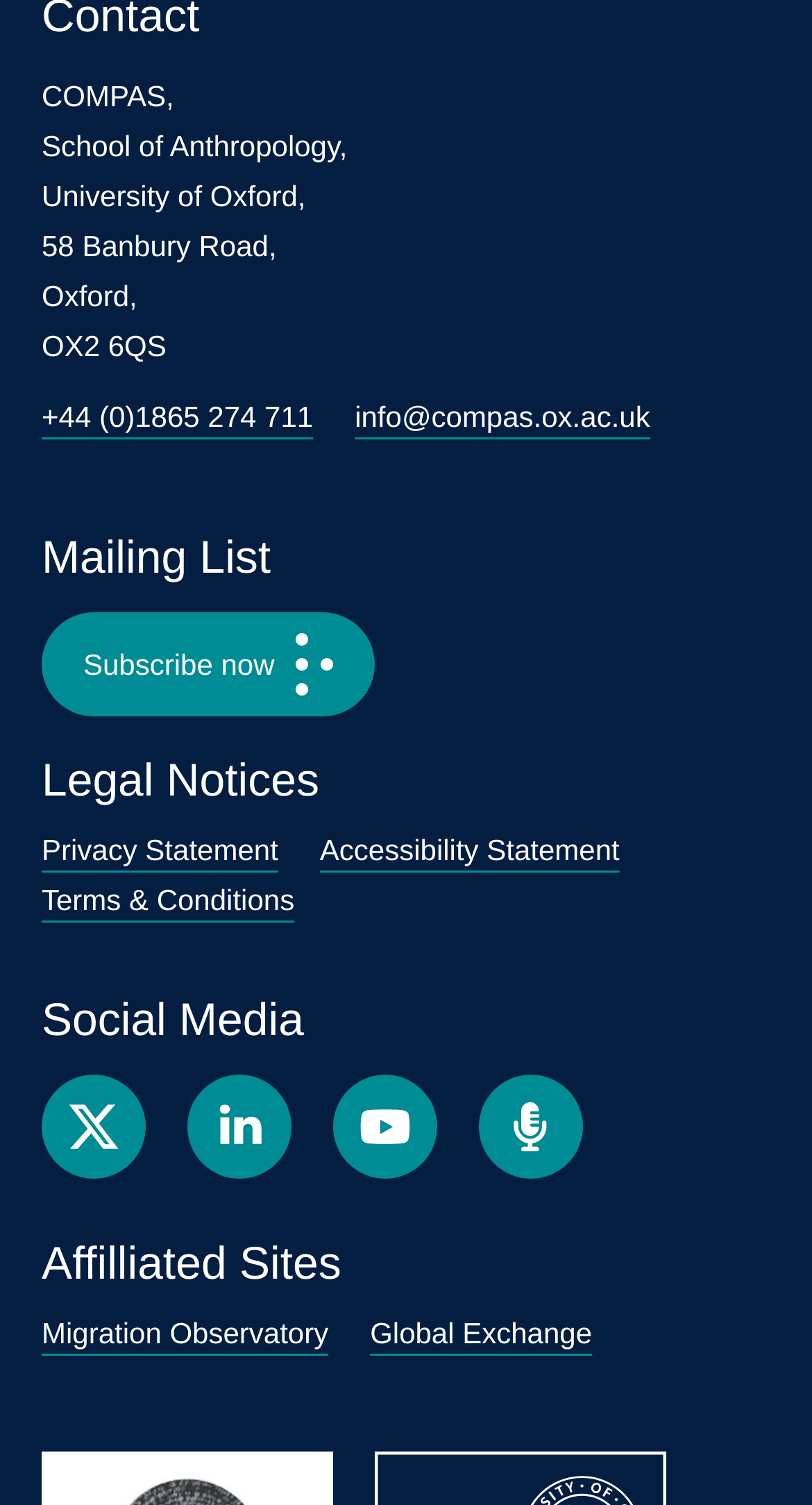Please find the bounding box coordinates of the element that you should click to achieve the following instruction: "Send an email". The coordinates should be presented as four float numbers between 0 and 1: [left, top, right, bottom].

[0.437, 0.266, 0.801, 0.288]